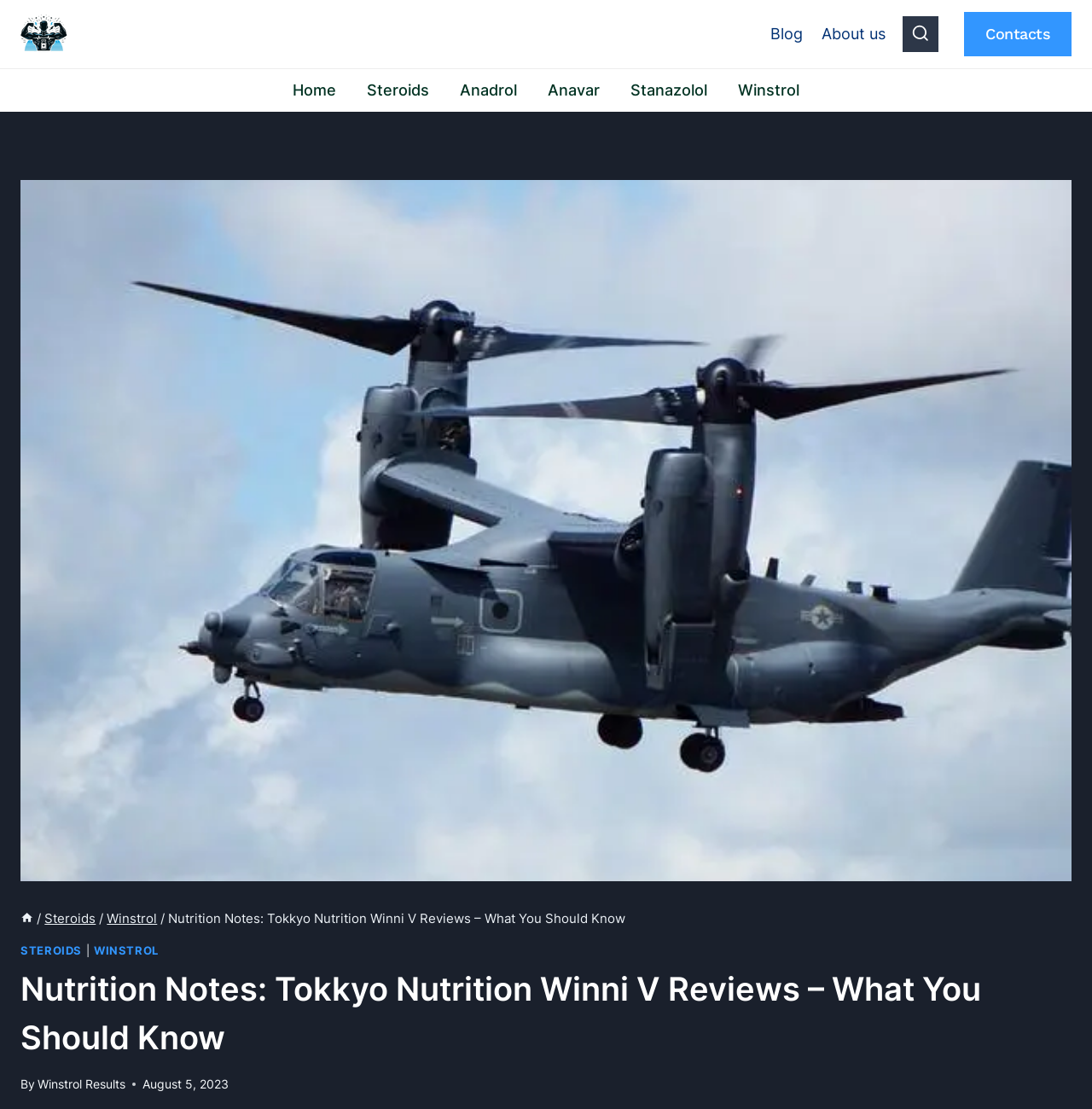Show me the bounding box coordinates of the clickable region to achieve the task as per the instruction: "Click on REVIEWS".

None